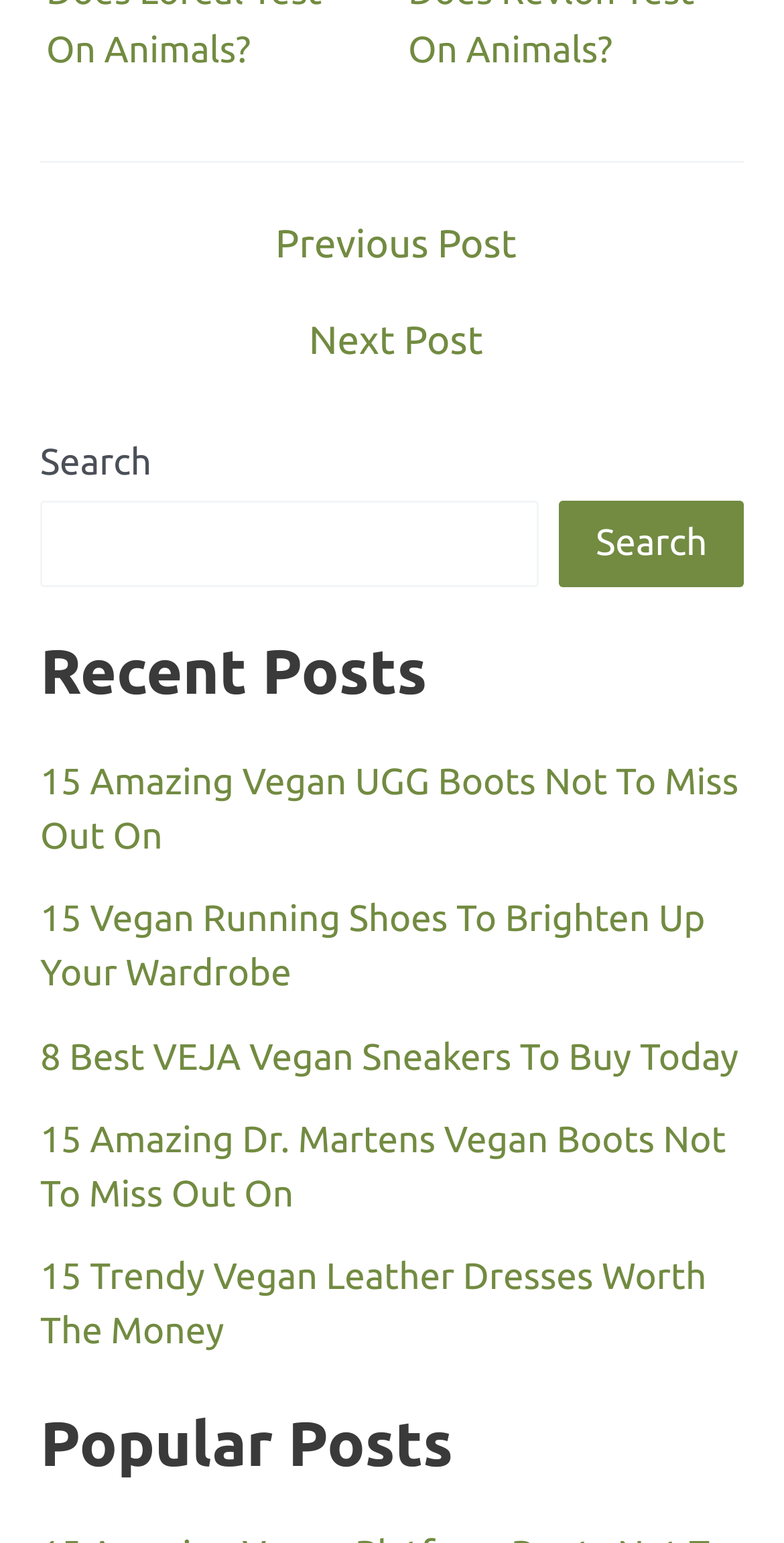Can you pinpoint the bounding box coordinates for the clickable element required for this instruction: "Click next post"? The coordinates should be four float numbers between 0 and 1, i.e., [left, top, right, bottom].

[0.056, 0.208, 0.954, 0.233]